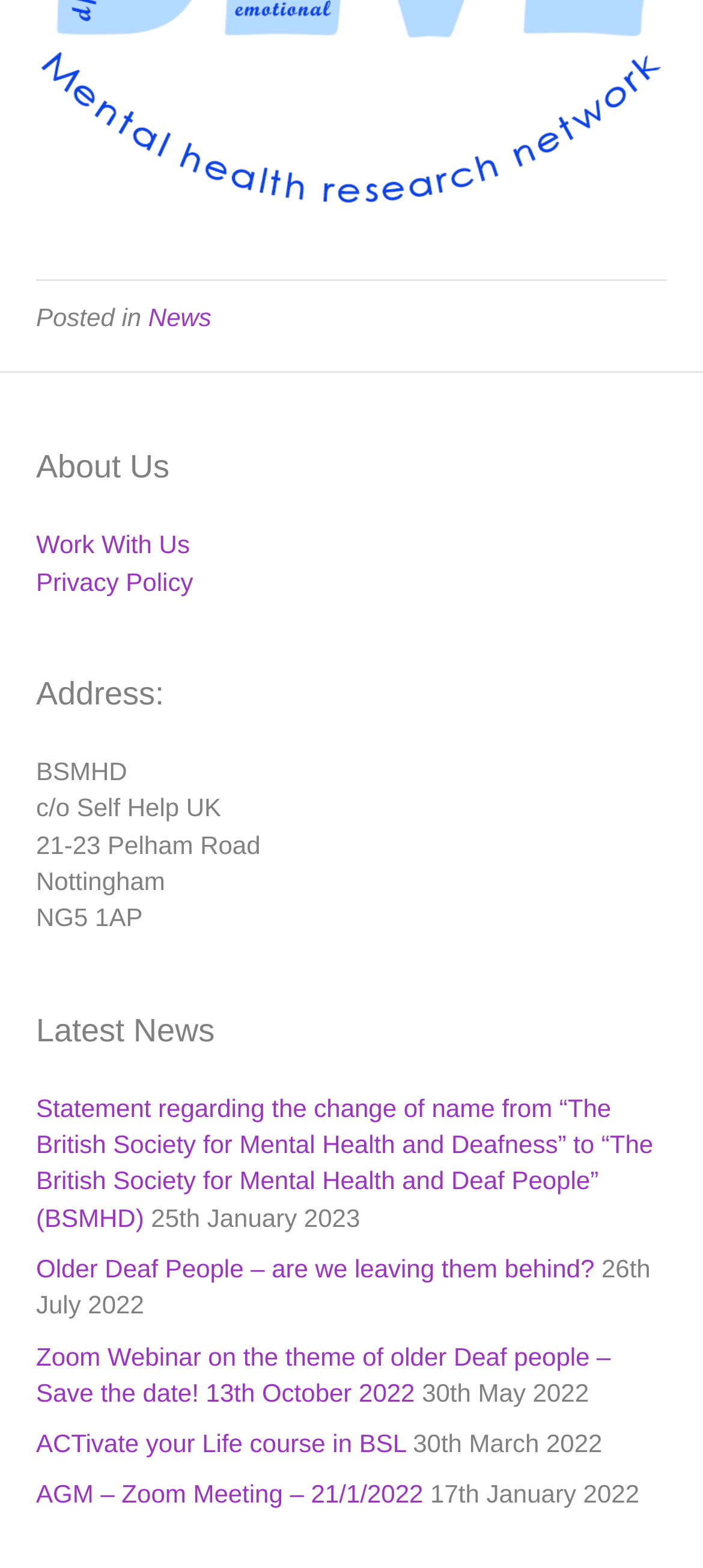Using the provided element description "Privacy Policy", determine the bounding box coordinates of the UI element.

[0.051, 0.361, 0.275, 0.38]